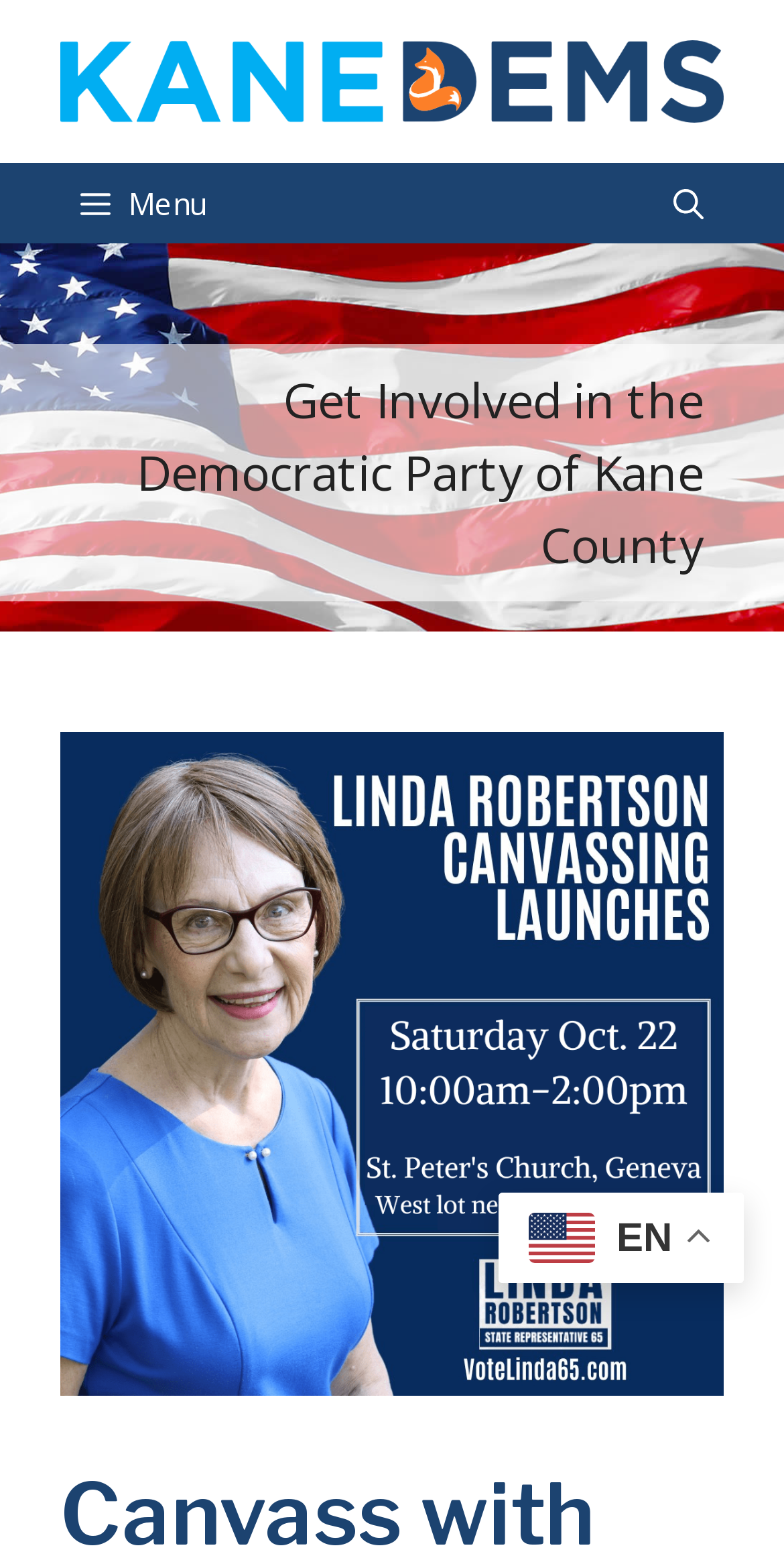What is the main activity depicted in the image?
Based on the screenshot, answer the question with a single word or phrase.

Canvassing